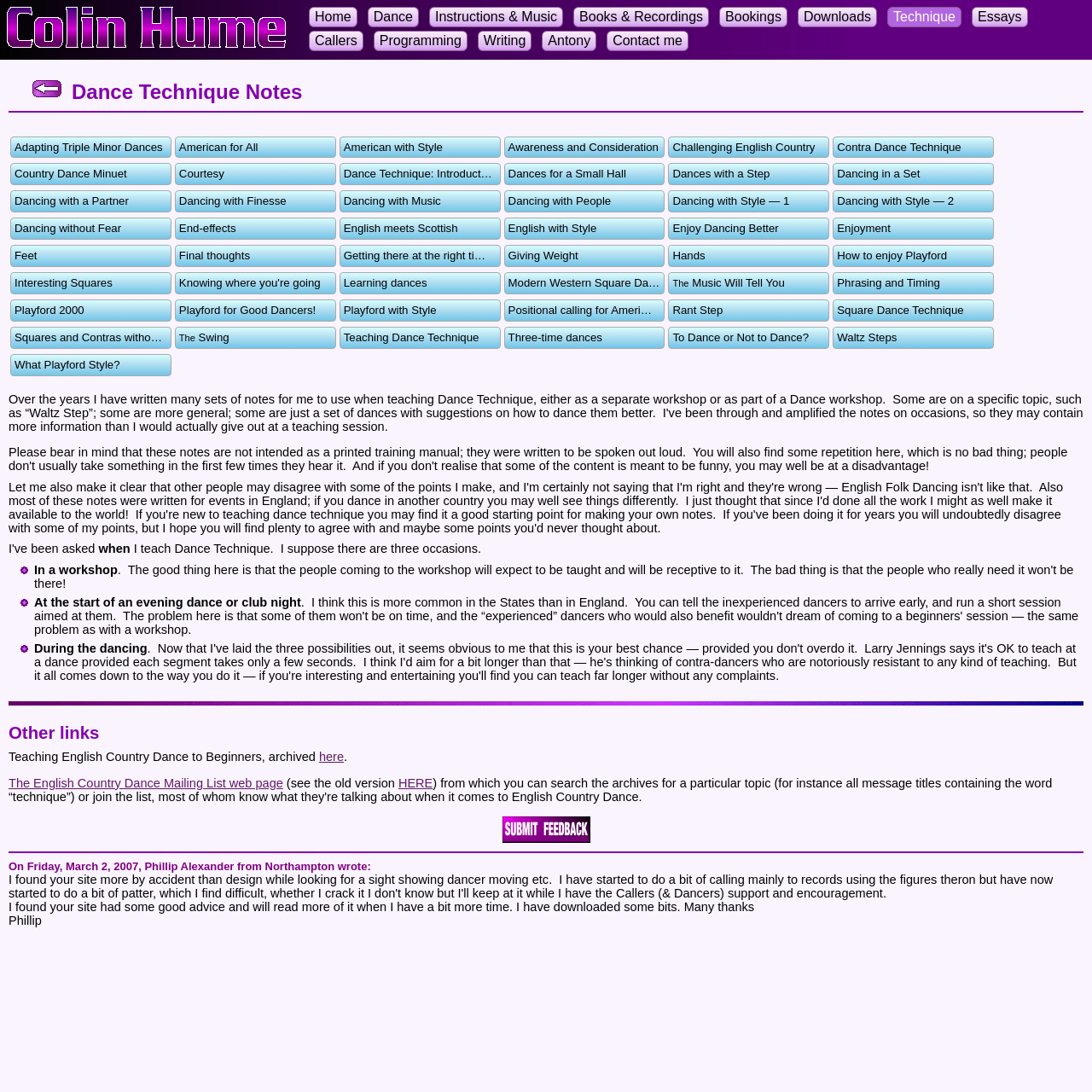Provide a one-word or short-phrase response to the question:
How many horizontal separators are there on the webpage?

1